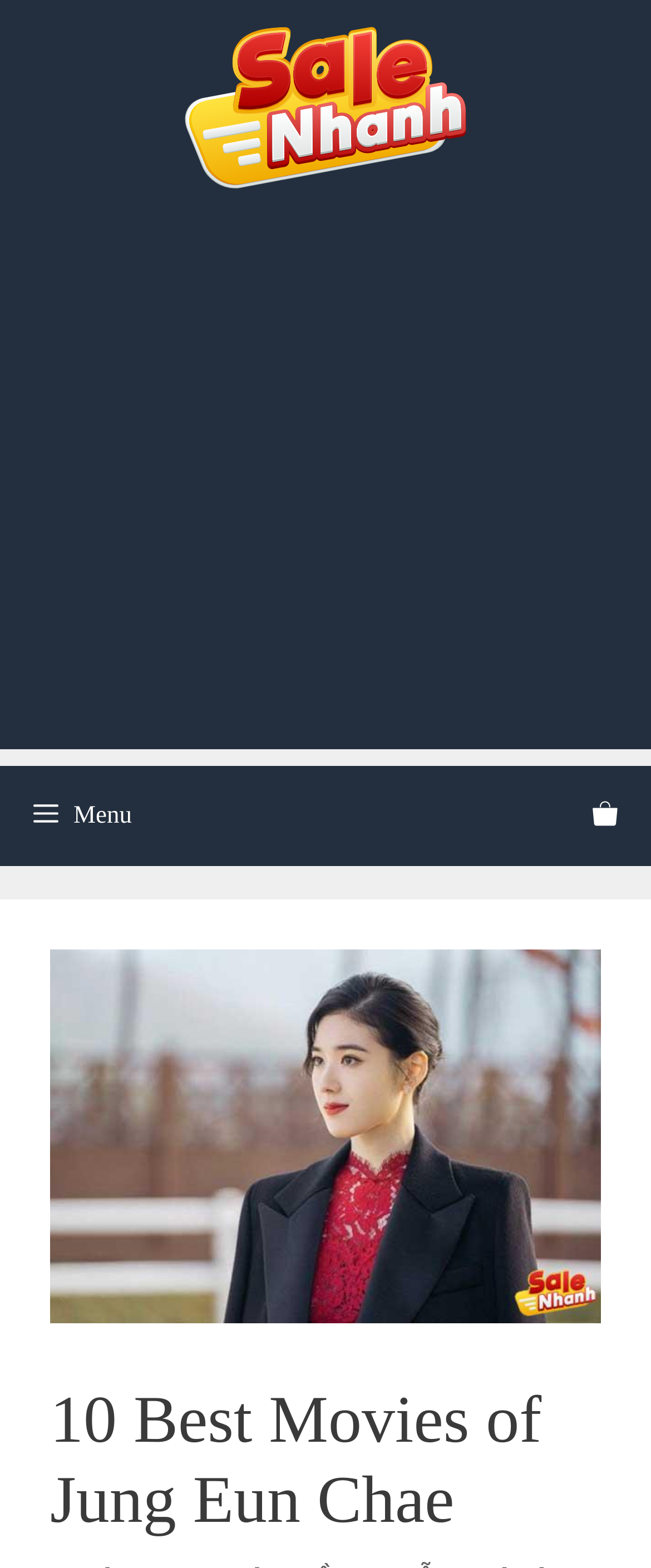What is the purpose of the button on the top left corner?
Offer a detailed and full explanation in response to the question.

I inferred the answer by analyzing the button's description 'Menu' and its location on the top left corner, which is a common placement for navigation menus.